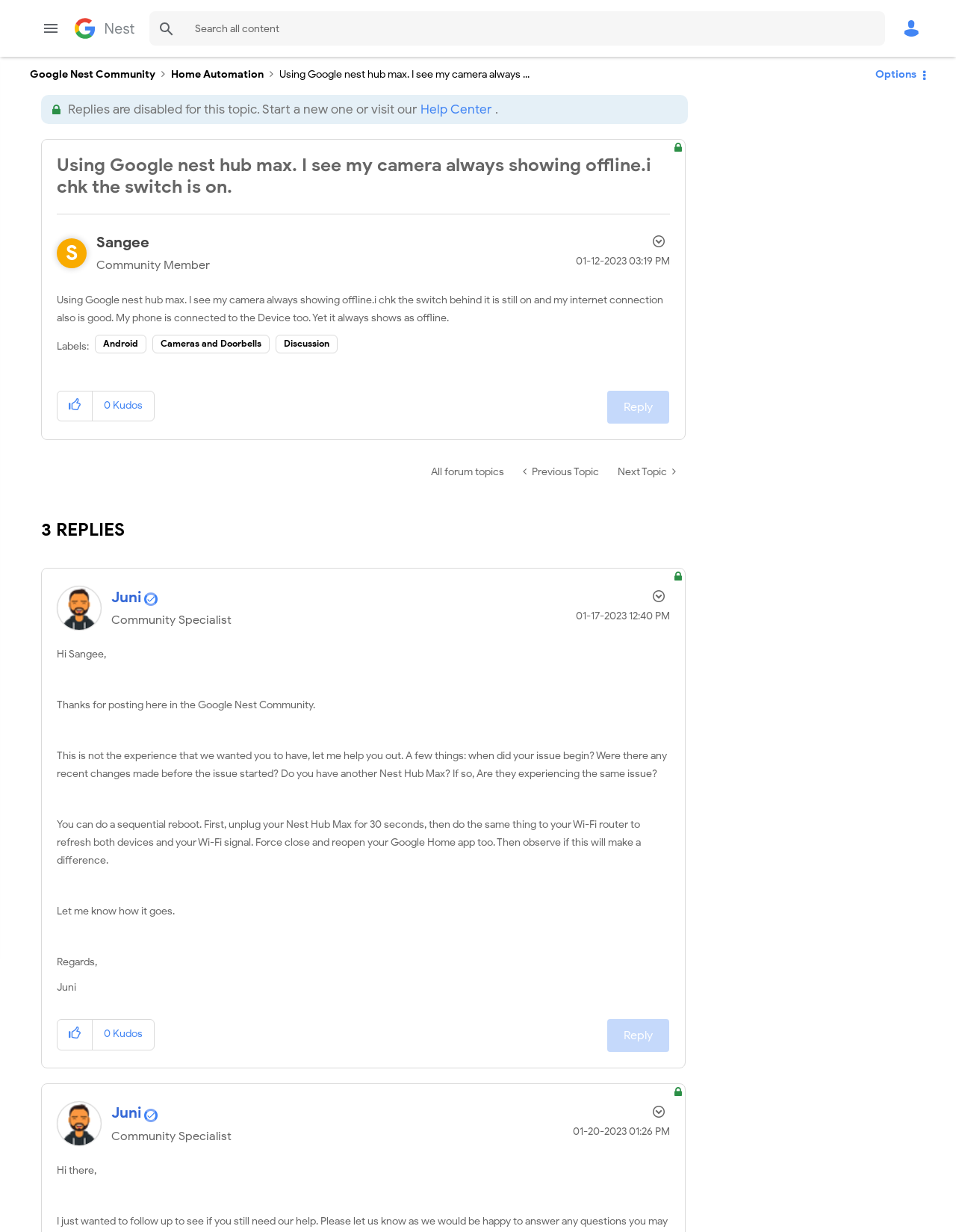Please find and report the bounding box coordinates of the element to click in order to perform the following action: "Give kudos to this post". The coordinates should be expressed as four float numbers between 0 and 1, in the format [left, top, right, bottom].

[0.06, 0.318, 0.097, 0.341]